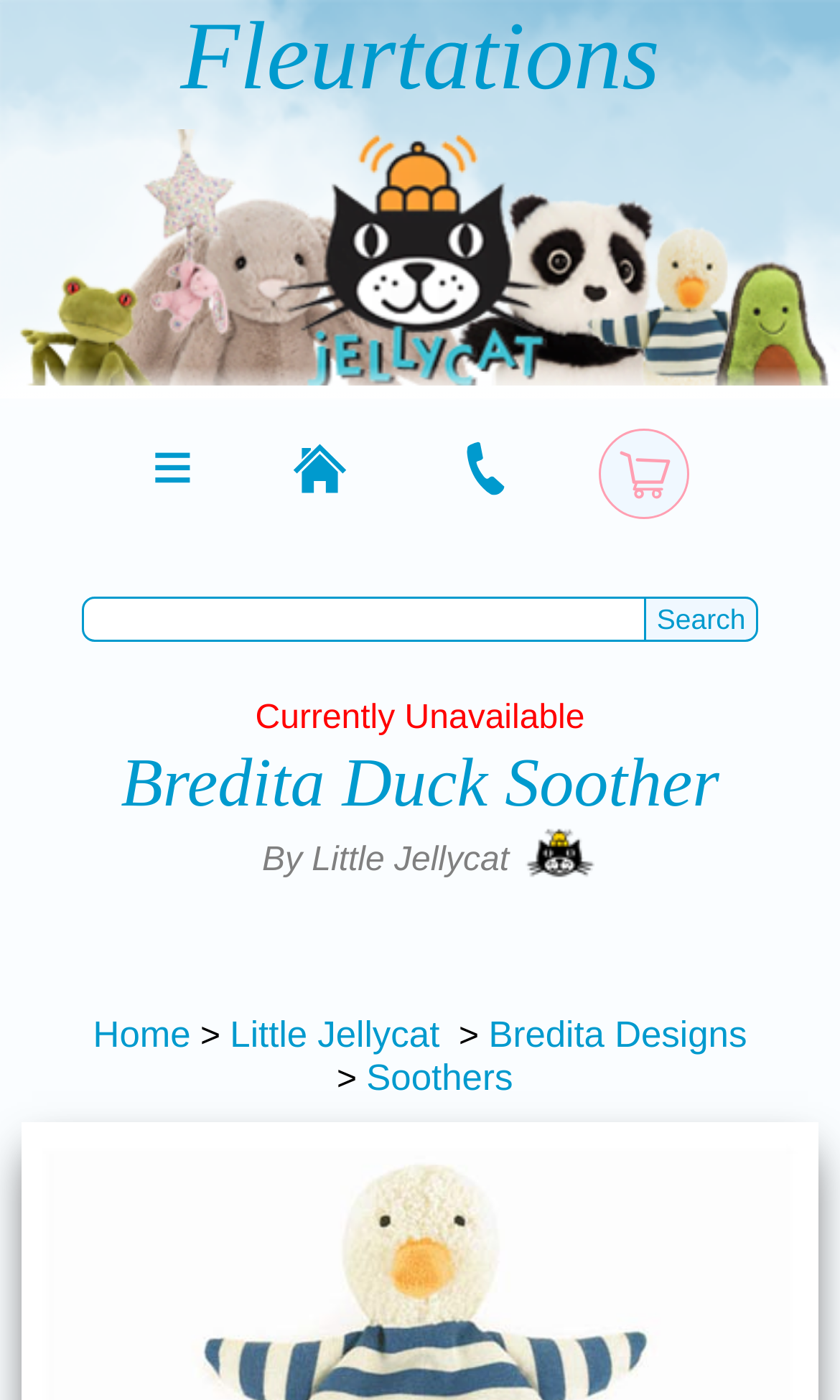Is the product currently available?
Please respond to the question with a detailed and informative answer.

The product availability can be determined by the static text 'Currently Unavailable' which is located in the middle of the webpage, indicating that the product is not available for purchase.